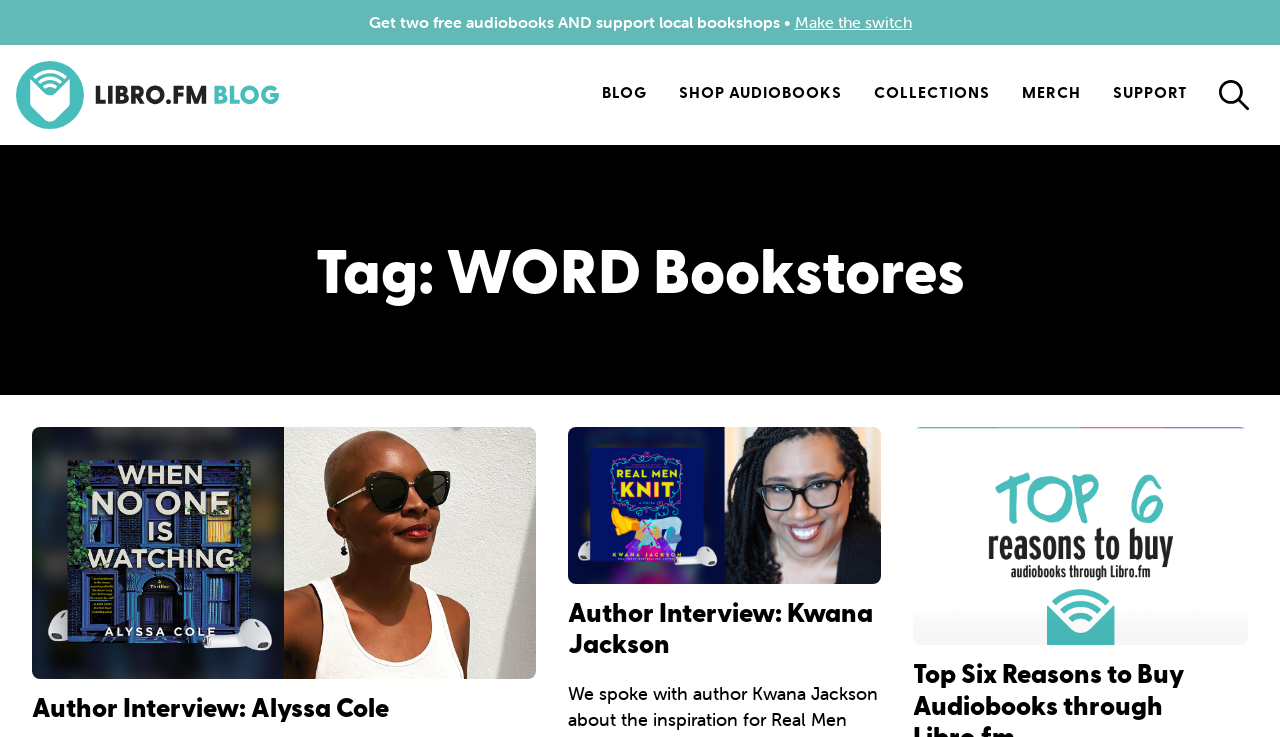Please specify the bounding box coordinates in the format (top-left x, top-left y, bottom-right x, bottom-right y), with values ranging from 0 to 1. Identify the bounding box for the UI component described as follows: Merch

[0.786, 0.061, 0.857, 0.197]